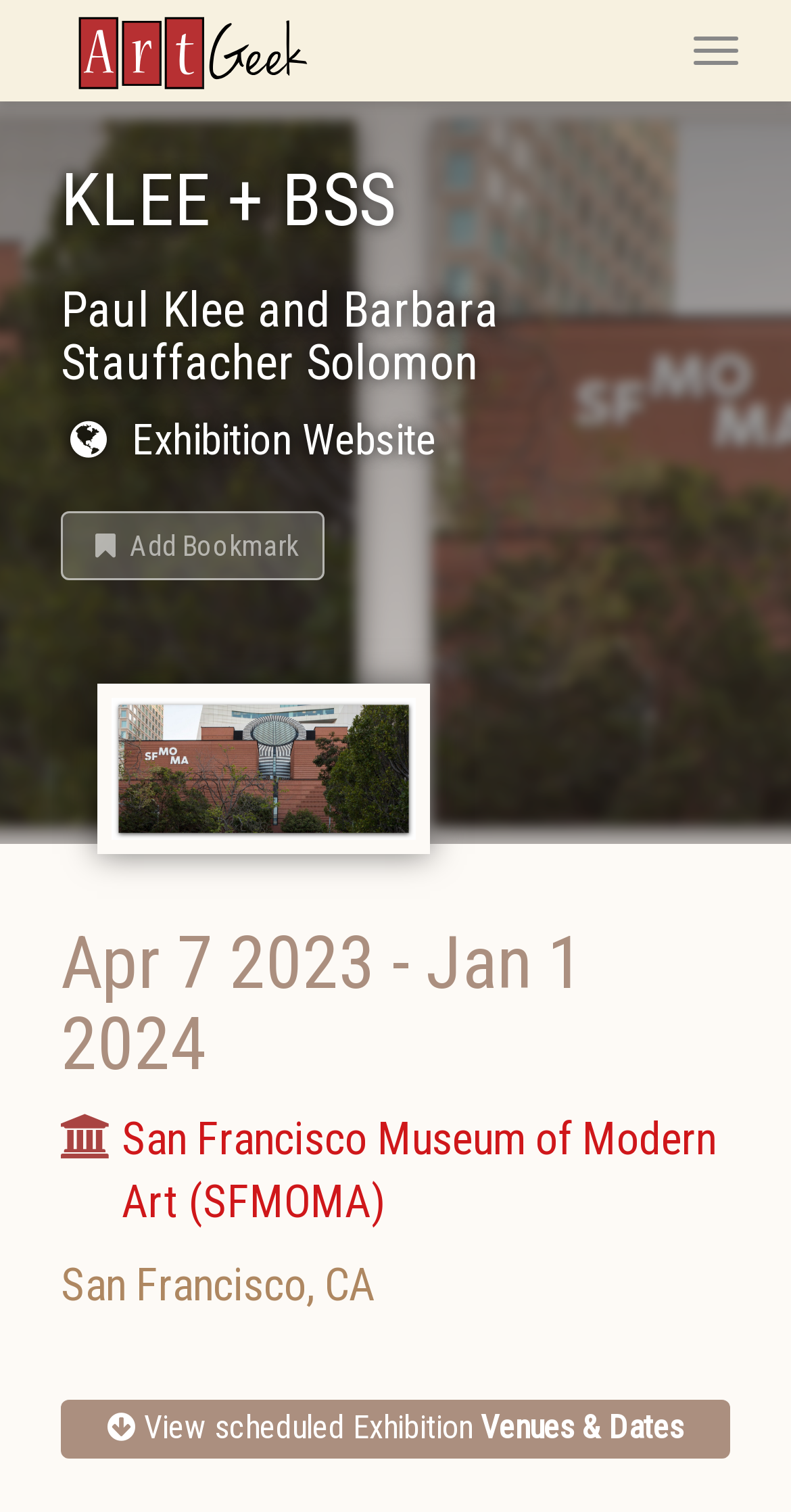Please provide a brief answer to the question using only one word or phrase: 
What is the name of the exhibition?

KLEE + BSS